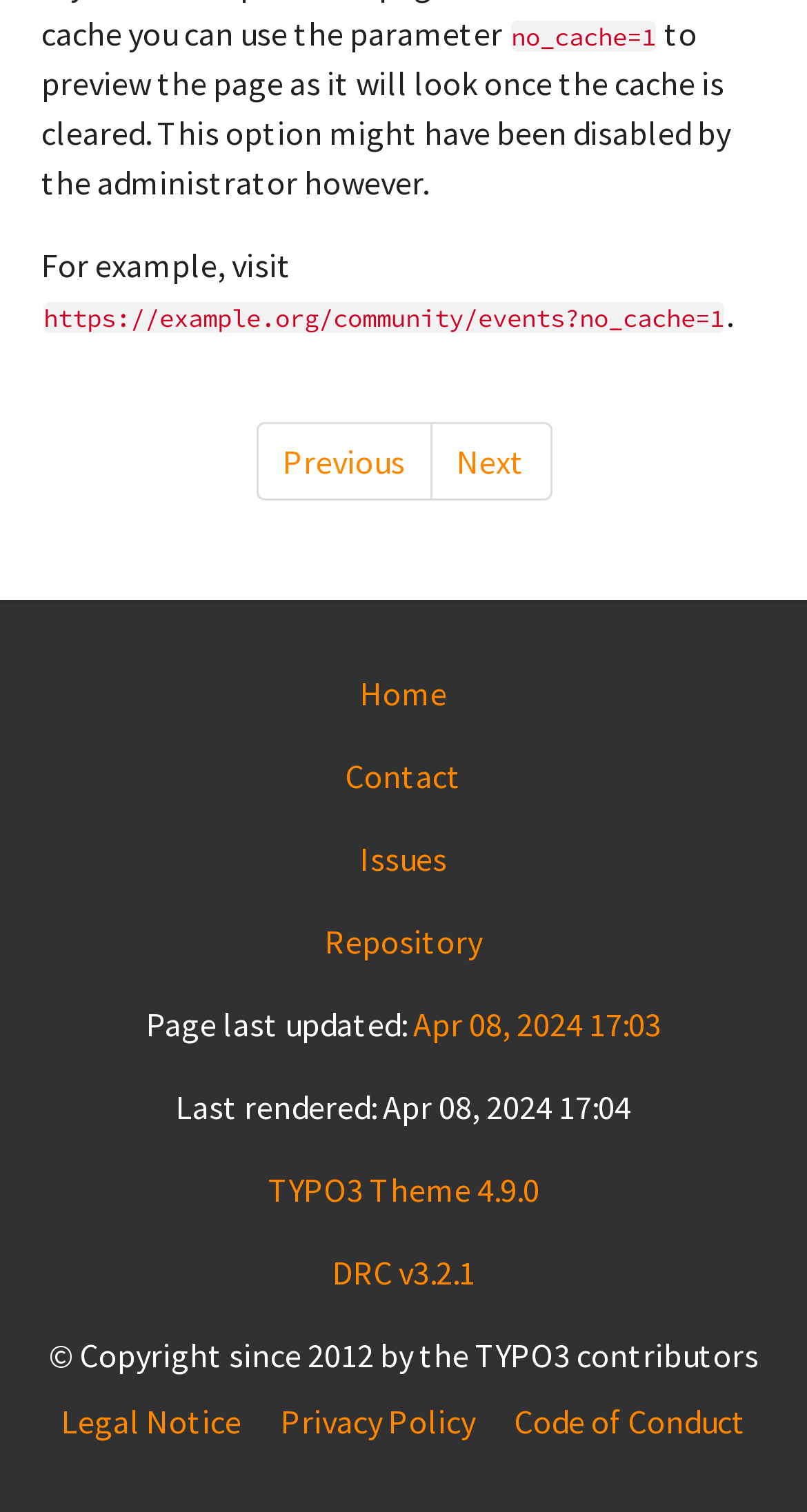Identify the bounding box coordinates of the HTML element based on this description: "Apr 08, 2024 17:03".

[0.512, 0.663, 0.819, 0.691]